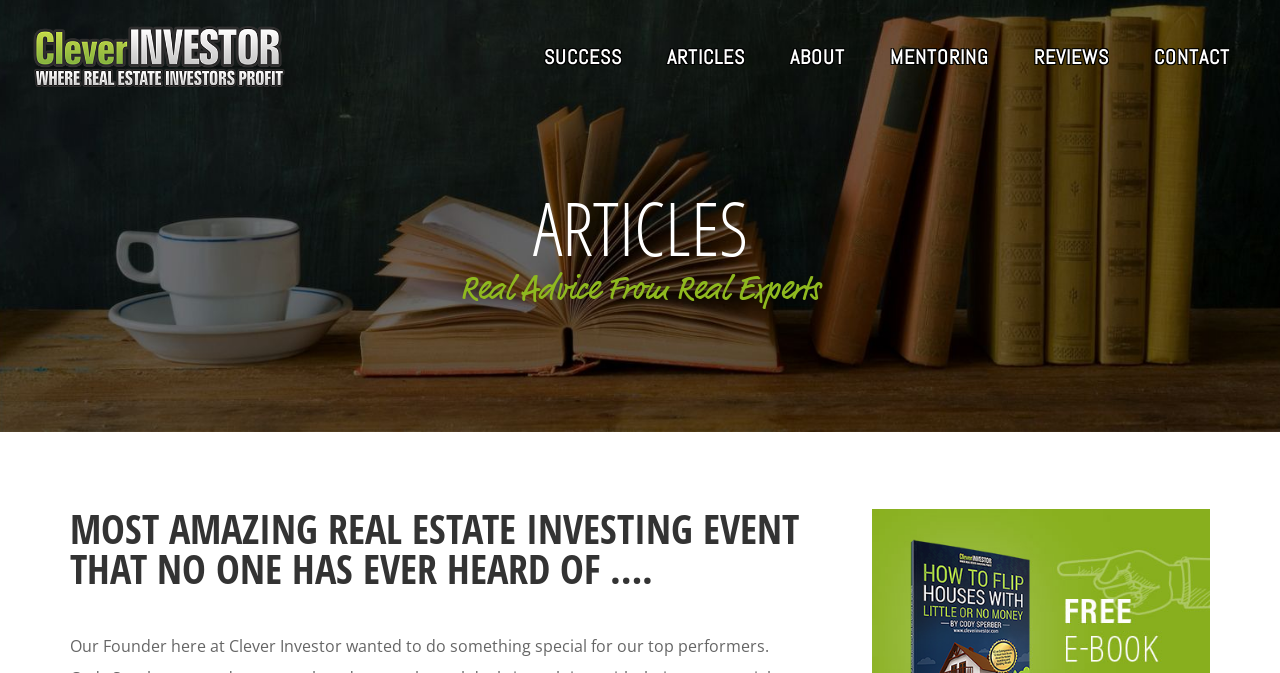What is the name of the person in the image?
Observe the image and answer the question with a one-word or short phrase response.

Tom Cruz